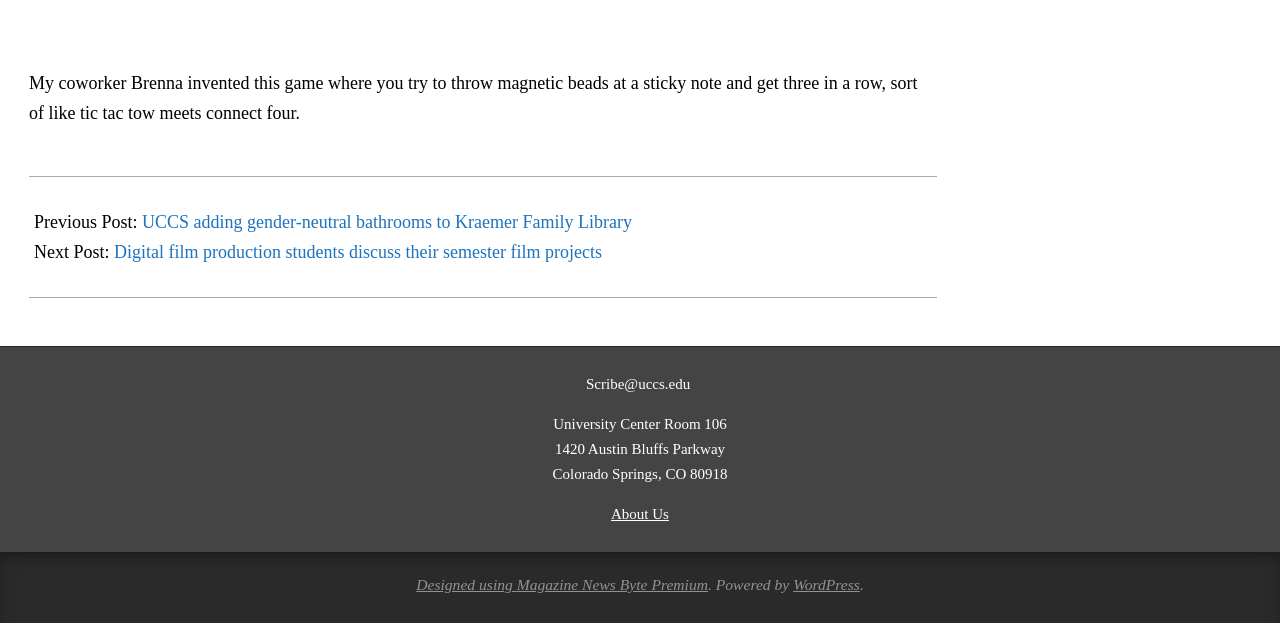What is the address of the University Center?
Refer to the image and give a detailed answer to the query.

I found the address of the University Center by looking at the StaticText elements with the contents '1420 Austin Bluffs Parkway', 'Colorado Springs, CO 80918' which are located at the bottom of the webpage.